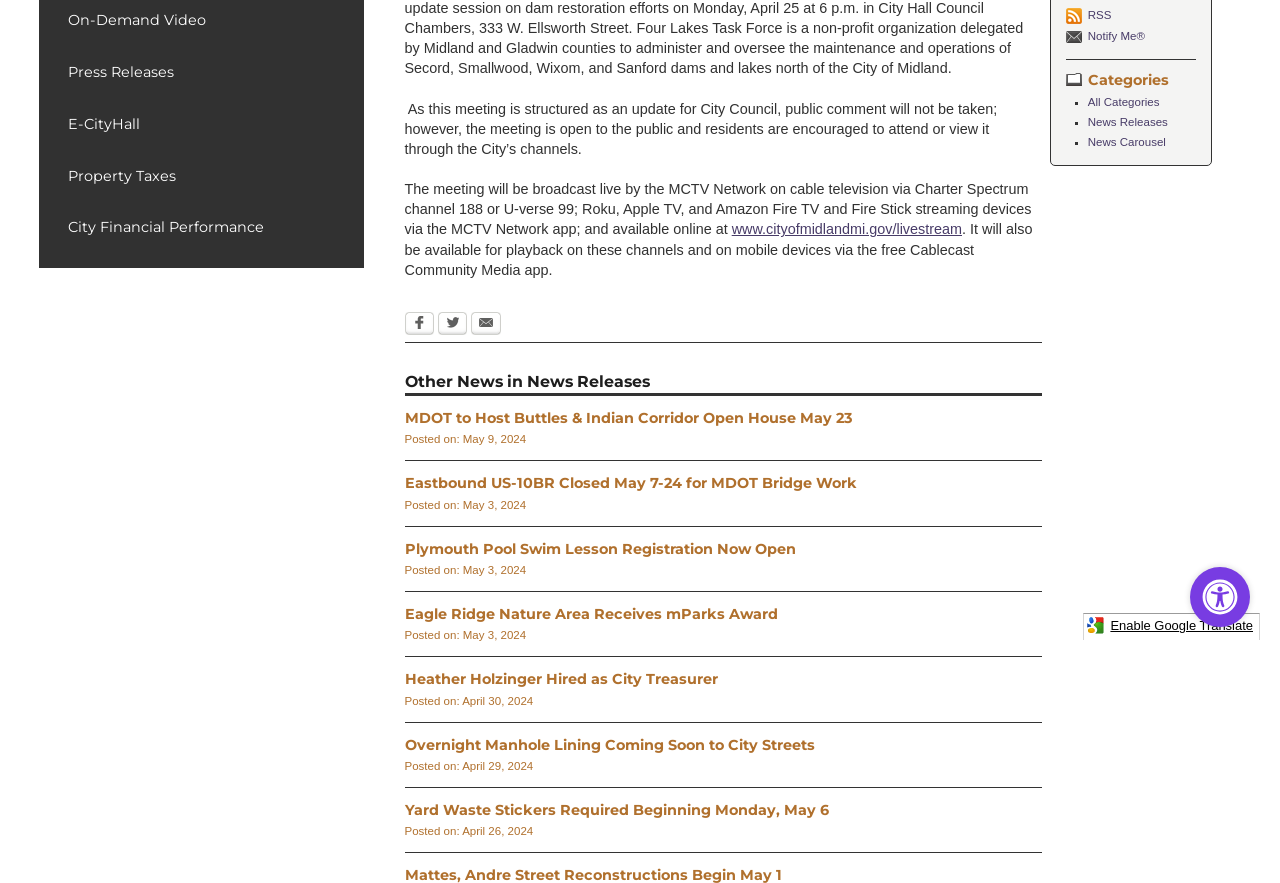From the webpage screenshot, identify the region described by Enable Google Translate. Provide the bounding box coordinates as (top-left x, top-left y, bottom-right x, bottom-right y), with each value being a floating point number between 0 and 1.

[0.846, 0.695, 0.984, 0.725]